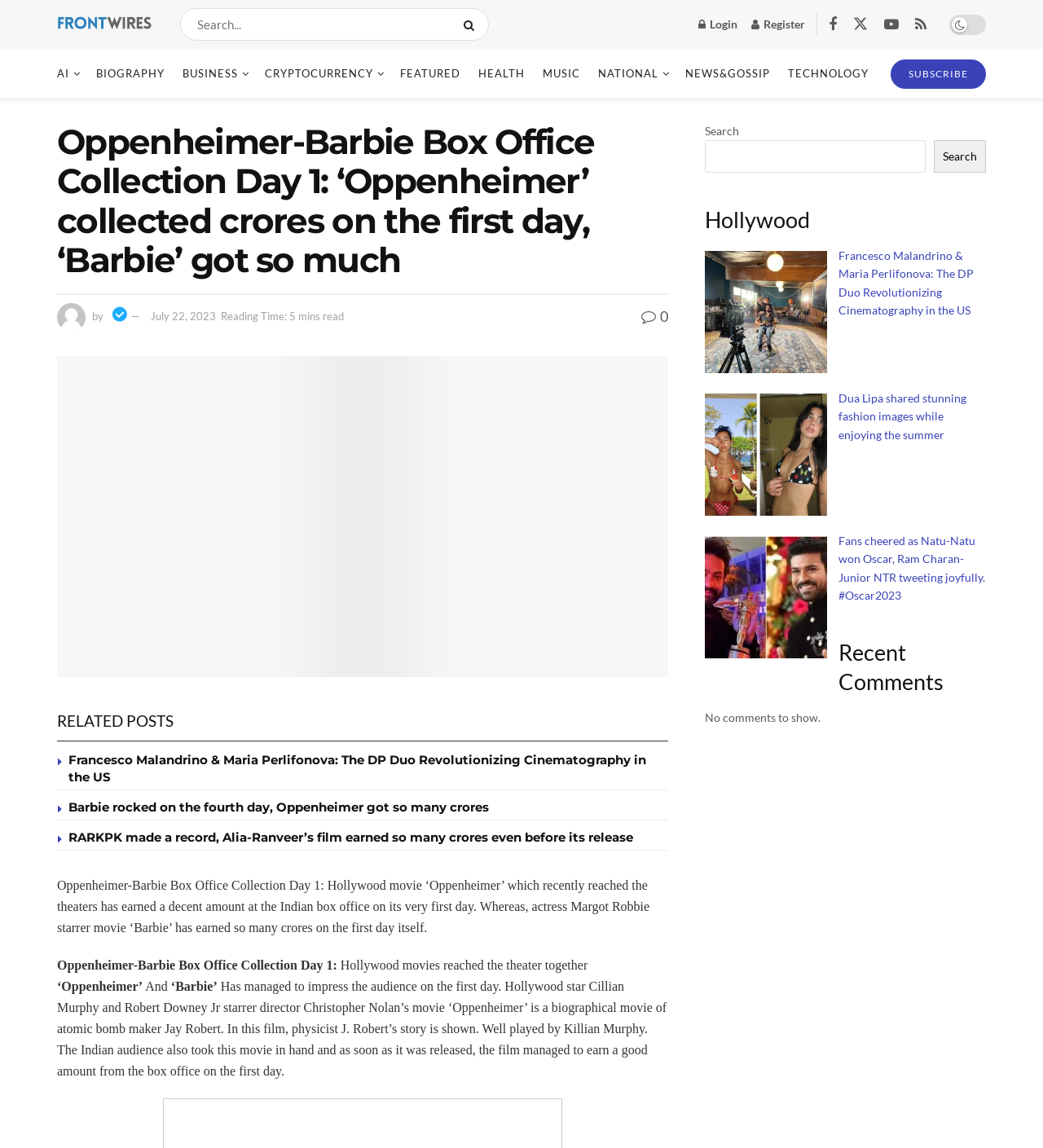What is the name of the cinematographer mentioned in the article?
Look at the image and provide a detailed response to the question.

The question is asking about the name of the cinematographer mentioned in the article. From the webpage, we can see the heading 'Francesco Malandrino & Maria Perlifonova: The DP Duo Revolutionizing Cinematography in the US' which indicates that Francesco Malandrino is a cinematographer mentioned in the article.